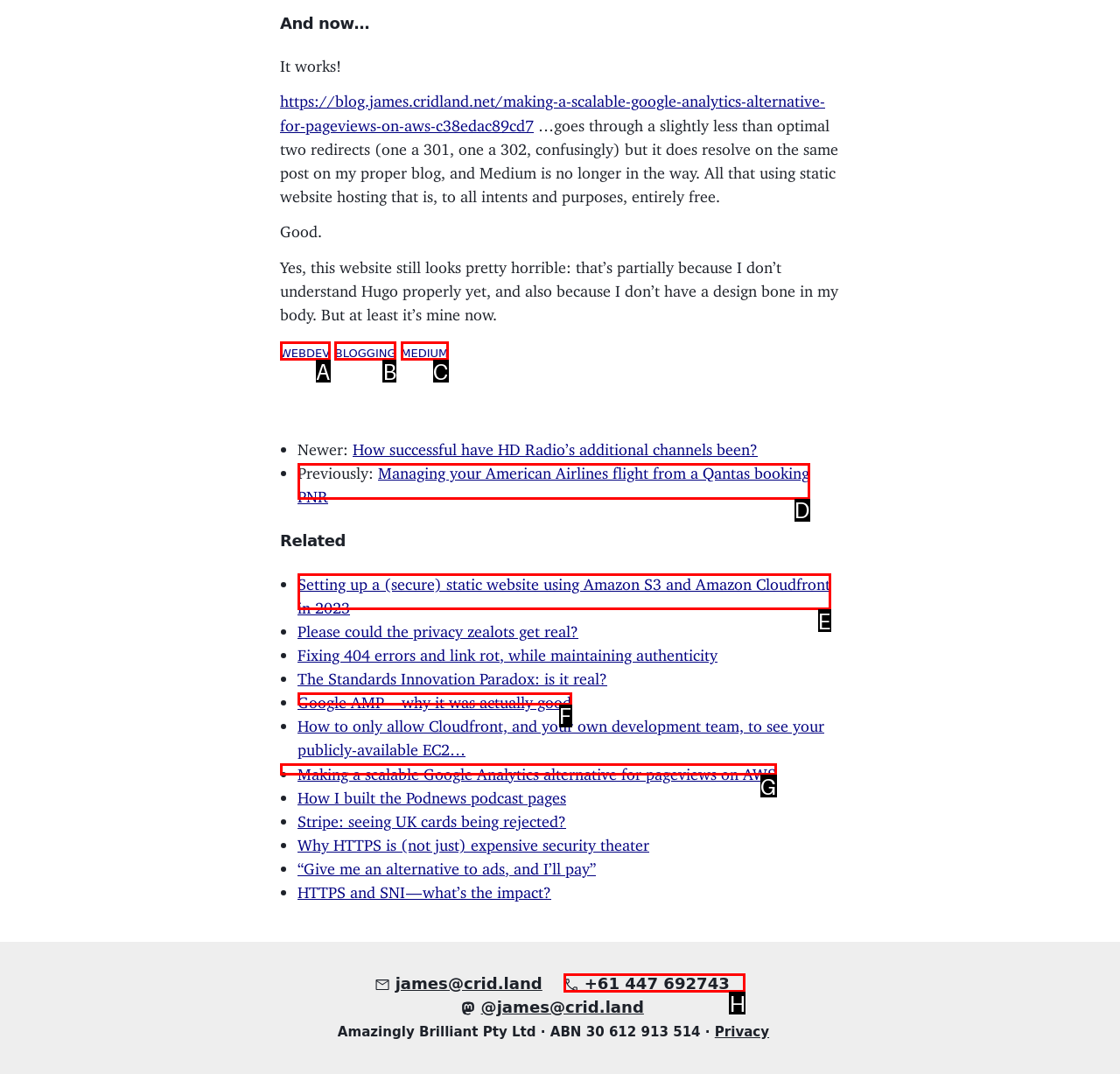Point out the letter of the HTML element you should click on to execute the task: Click the link to read about making a scalable Google Analytics alternative for pageviews on AWS
Reply with the letter from the given options.

G